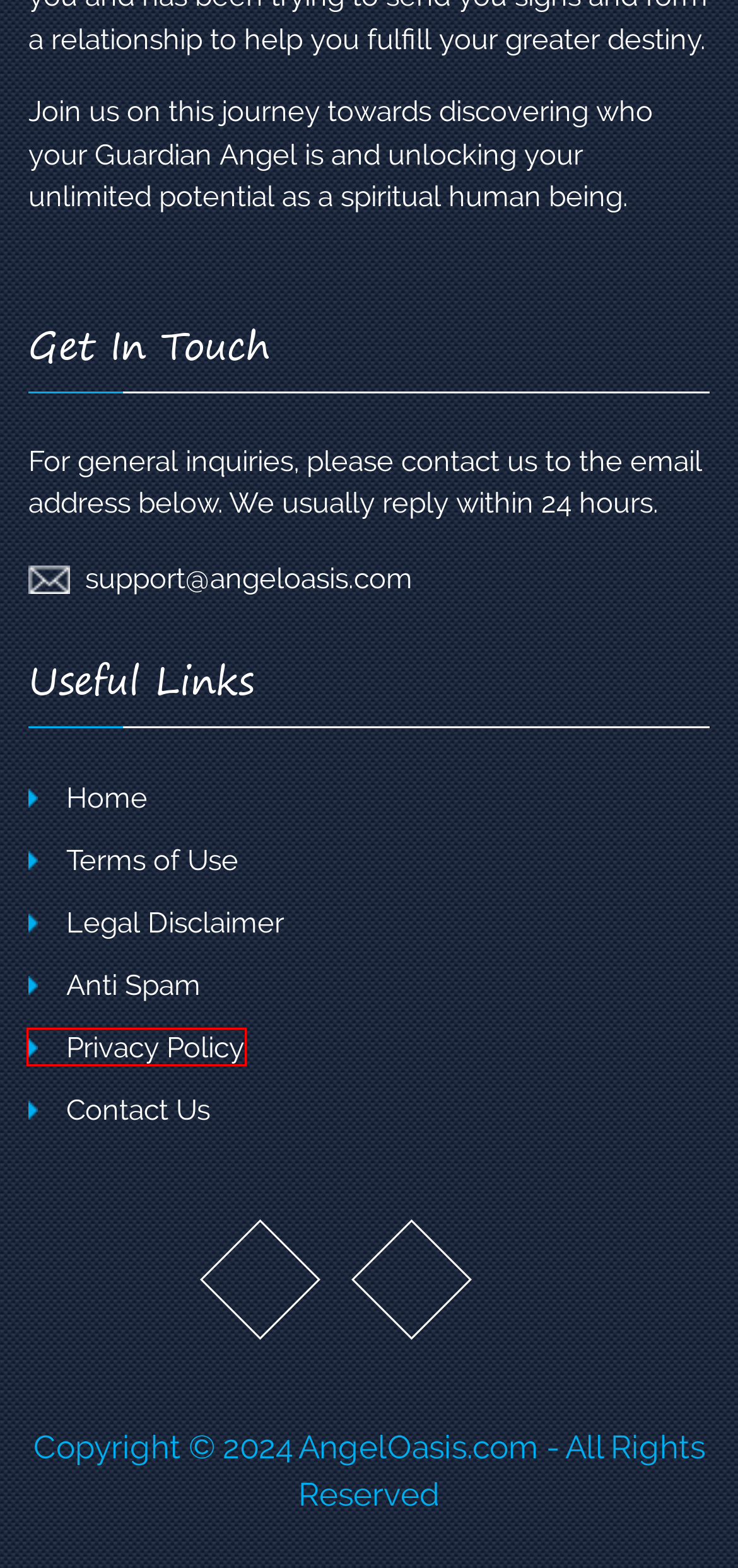You are given a screenshot depicting a webpage with a red bounding box around a UI element. Select the description that best corresponds to the new webpage after clicking the selected element. Here are the choices:
A. Contact Us - Discover the World of Guardian Angels | Angel Oasis
B. 1111 Angel Number and Life-Changing Spiritual Awakenings - Angel Oasis
C. Angel Oasis | Discover Your Guardian Angel
D. Terms of Use - Angel Oasis
E. Privacy Policy - Angel Oasis
F. Anti Spam - Angel Oasis
G. angel number Archives - Angel Oasis
H. Legal Disclaimer - Angel Oasis

E